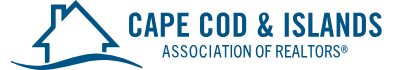Explain the image thoroughly, highlighting all key elements.

The image features the logo of the Cape Cod & Islands Association of Realtors® (CCIAOR). The logo prominently displays the association's name in a bold, blue font, accompanied by a simple house icon on the left. This branding symbolizes the organization’s commitment to supporting real estate professionals within the Cape Cod and Islands region. The design, which combines elements of home and community, reflects the association's mission to enhance the effectiveness of realtors through resources, education, and networking opportunities.